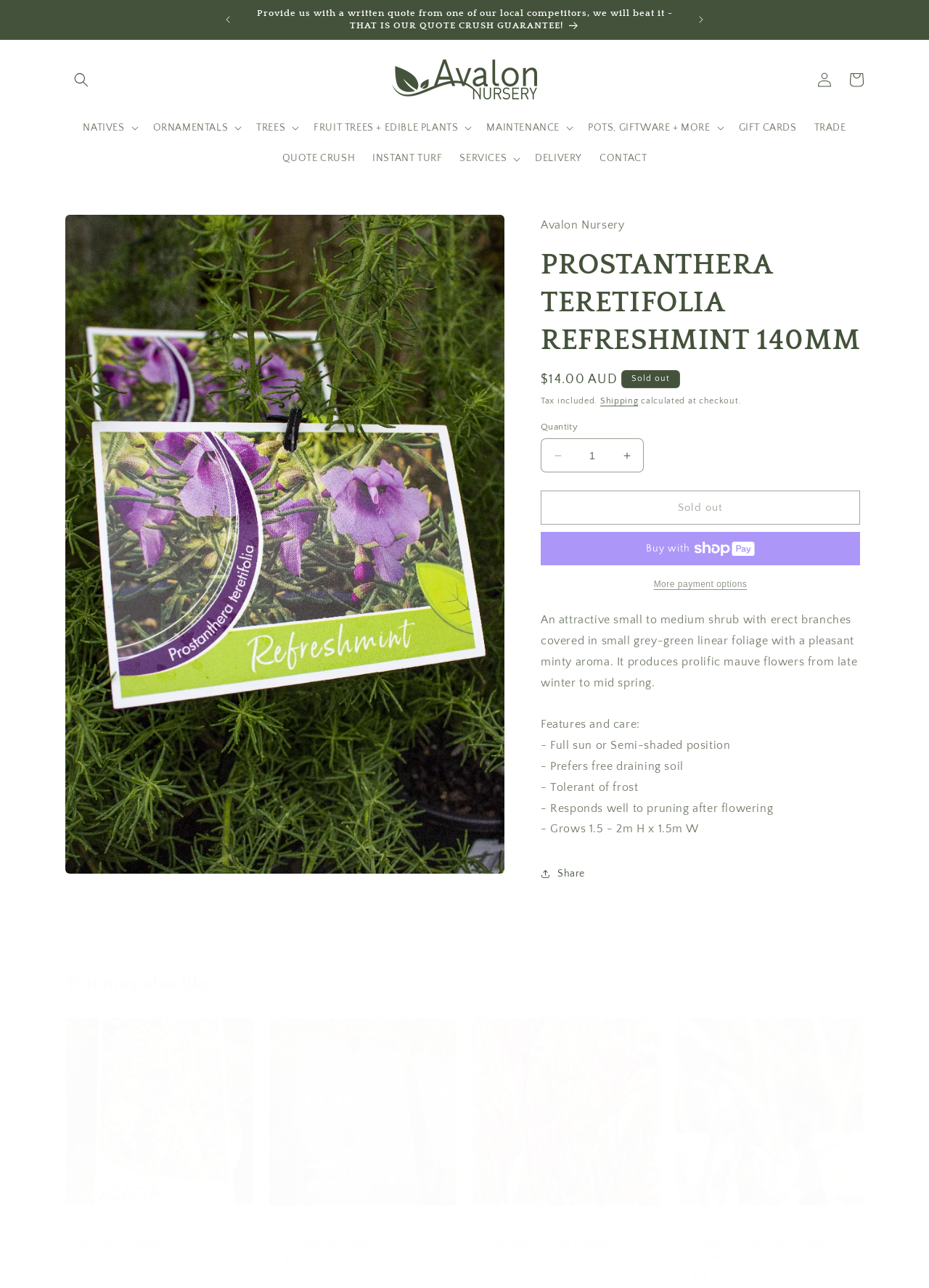Articulate a detailed summary of the webpage's content and design.

This webpage is about a specific plant, Prostanthera Teretifolia Refreshmint 140mm, sold by Avalon Nursery. At the top of the page, there is an announcement bar with a carousel feature, allowing users to navigate through multiple announcements. Below the announcement bar, there is a search button and a navigation menu with several categories, including Natives, Ornamentals, Trees, Fruit Trees + Edible Plants, Maintenance, and Pots, Giftware + More.

The main content of the page is dedicated to the product description. There is a large image of the plant, accompanied by its name, price, and a brief description. The price is $14.00 AUD, and it is currently sold out. Below the product information, there are details about the plant's features and care, including its sun and soil requirements, tolerance to frost, and pruning needs.

On the right side of the product description, there is a call-to-action button to buy the product, although it is currently disabled due to the product being sold out. There are also buttons to increase or decrease the quantity of the product, as well as a link to shipping information.

Further down the page, there is a section titled "You may also like," which showcases three other plants from Avalon Nursery, each with its own image, name, and price. These plants are Acacia Pycnantha Golden Wattle 250mm, Adenanthos Sericeus Platinum 140mm, and Anigozanthos Bush Blitz Kangaroo Paw 140mm.

Overall, the webpage is well-organized and easy to navigate, with clear product information and related product suggestions.